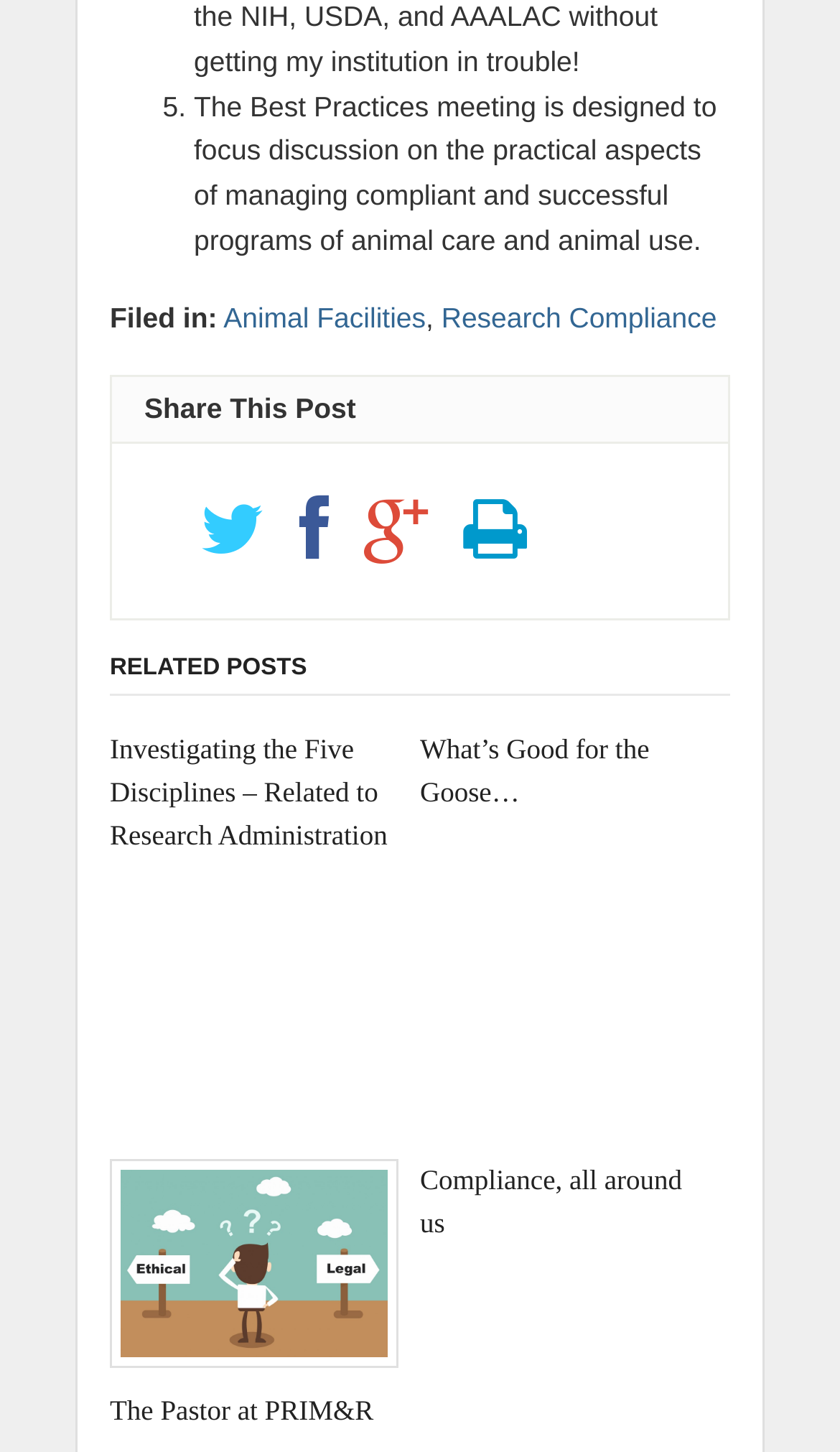Please analyze the image and provide a thorough answer to the question:
What is the category of the post 'Investigating the Five Disciplines – Related to Research Administration'?

The category of the post can be determined by reading the FooterAsNonLandmark element with ID 87, which contains the text 'Filed in:' followed by links to categories, including 'Research Compliance'.